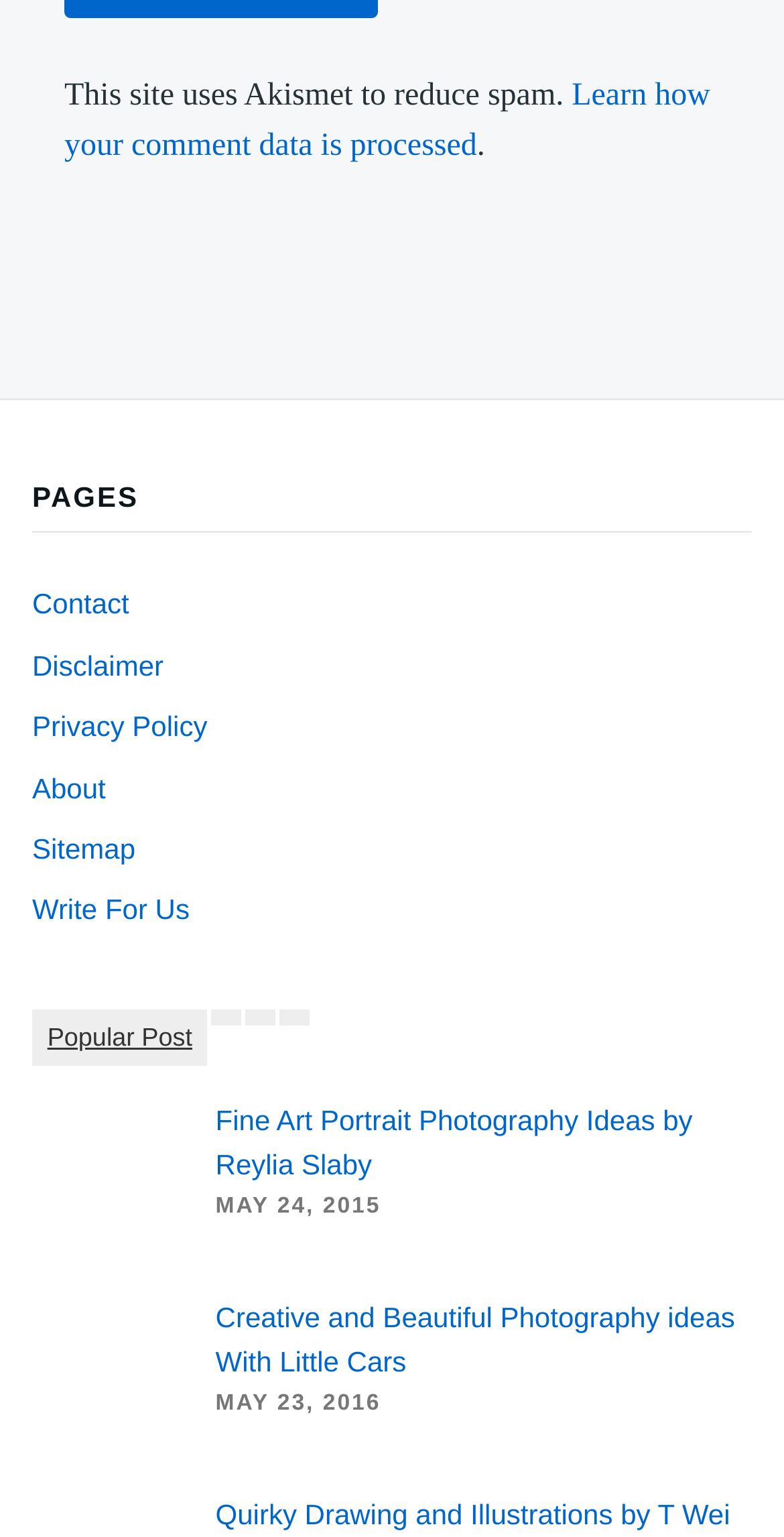Please specify the bounding box coordinates for the clickable region that will help you carry out the instruction: "Learn about comment data processing".

[0.082, 0.051, 0.906, 0.106]